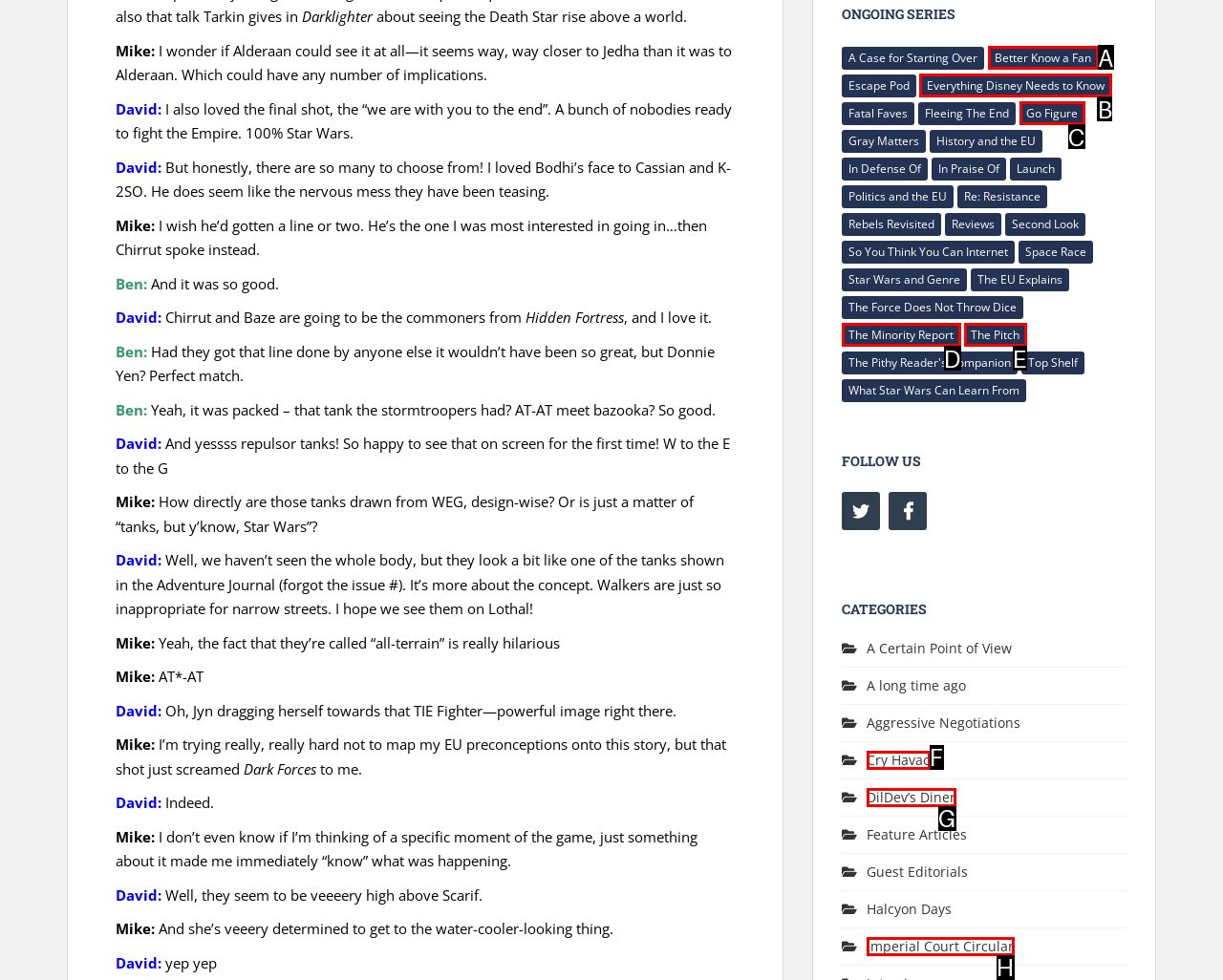Select the appropriate HTML element to click on to finish the task: Click on 'Everything Disney Needs to Know'.
Answer with the letter corresponding to the selected option.

B